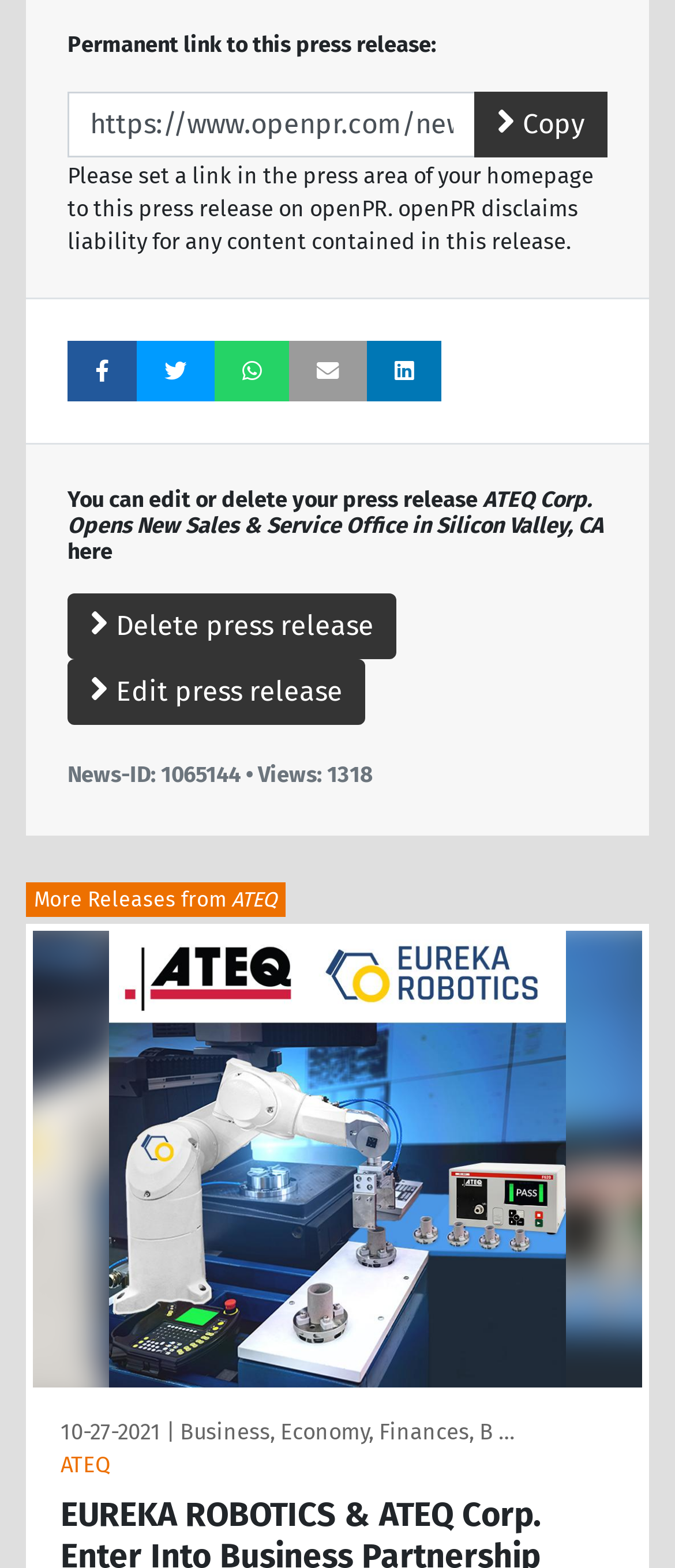Please predict the bounding box coordinates of the element's region where a click is necessary to complete the following instruction: "Delete press release". The coordinates should be represented by four float numbers between 0 and 1, i.e., [left, top, right, bottom].

[0.1, 0.378, 0.587, 0.42]